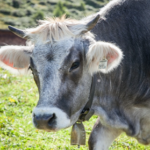Why are cooling methods essential for dairy cows?
Provide an in-depth and detailed explanation in response to the question.

The caption explains that dairy cows can be affected by heat stress, and therefore, cooling methods such as spraying water, providing shade, and using fans for airflow are vital for their wellbeing and productivity, especially in warmer climates.